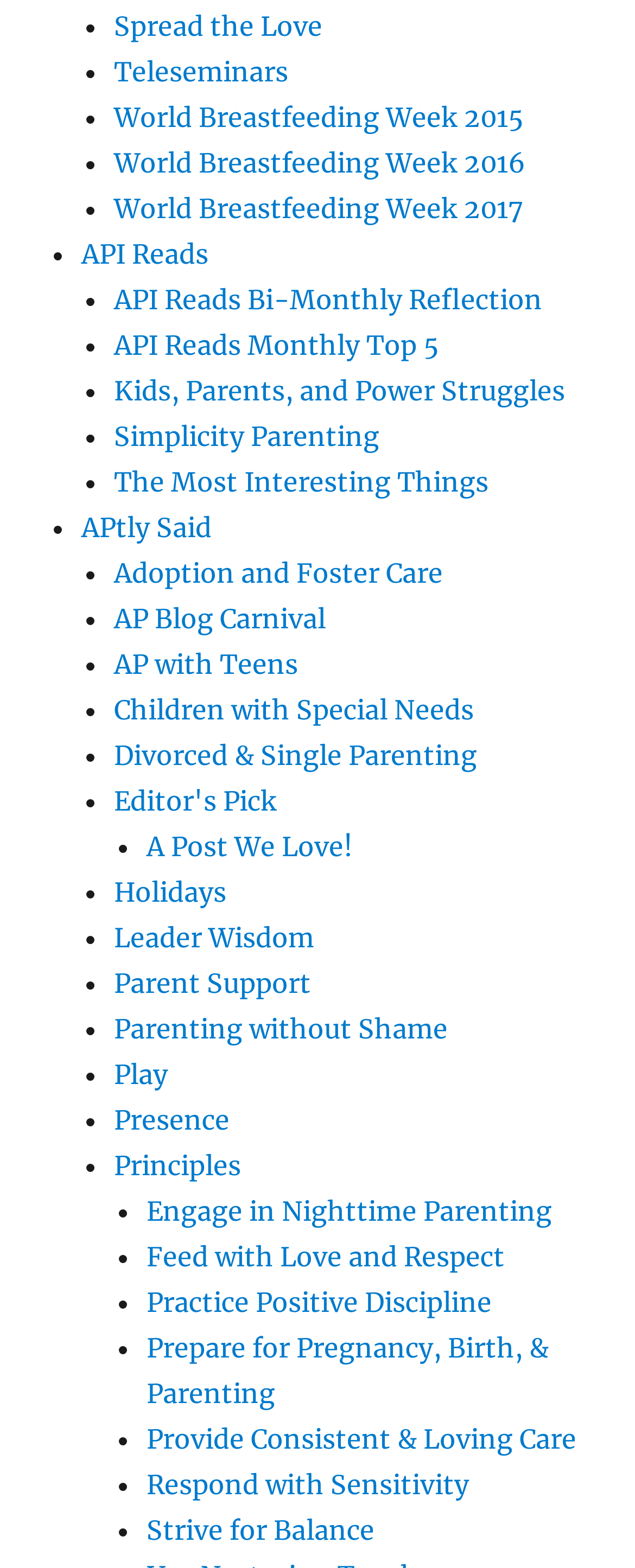Please identify the bounding box coordinates of the element's region that needs to be clicked to fulfill the following instruction: "Read about 'World Breastfeeding Week 2015'". The bounding box coordinates should consist of four float numbers between 0 and 1, i.e., [left, top, right, bottom].

[0.179, 0.065, 0.826, 0.085]